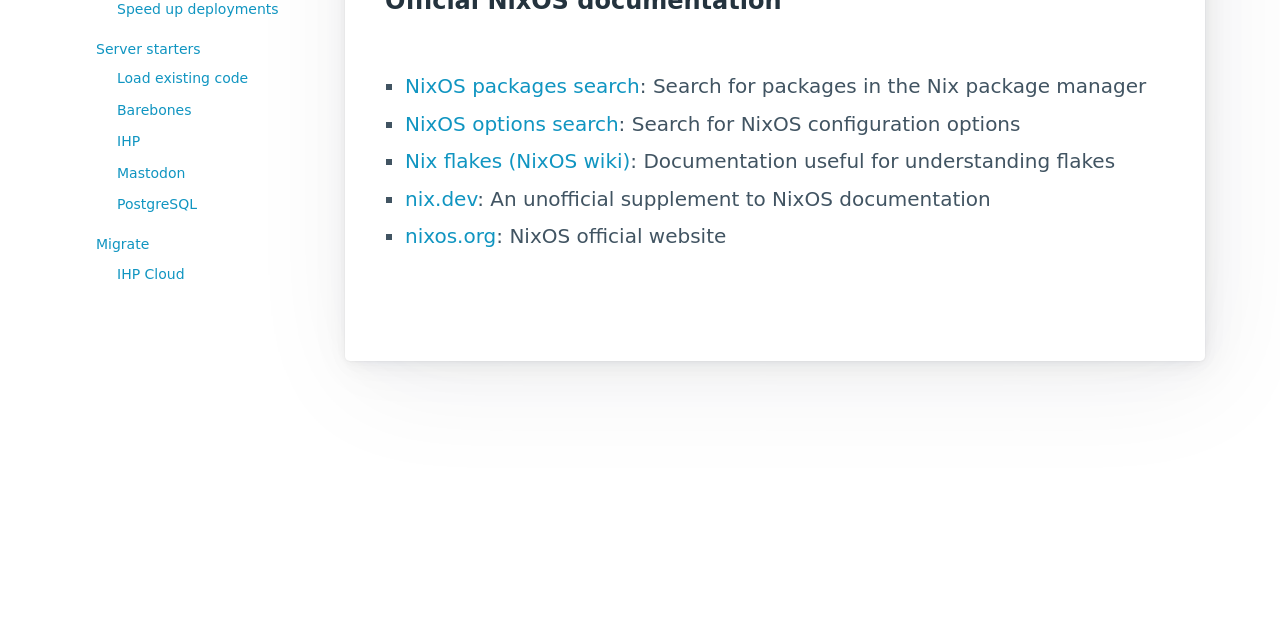Please determine the bounding box of the UI element that matches this description: IHP Cloud. The coordinates should be given as (top-left x, top-left y, bottom-right x, bottom-right y), with all values between 0 and 1.

[0.091, 0.412, 0.252, 0.445]